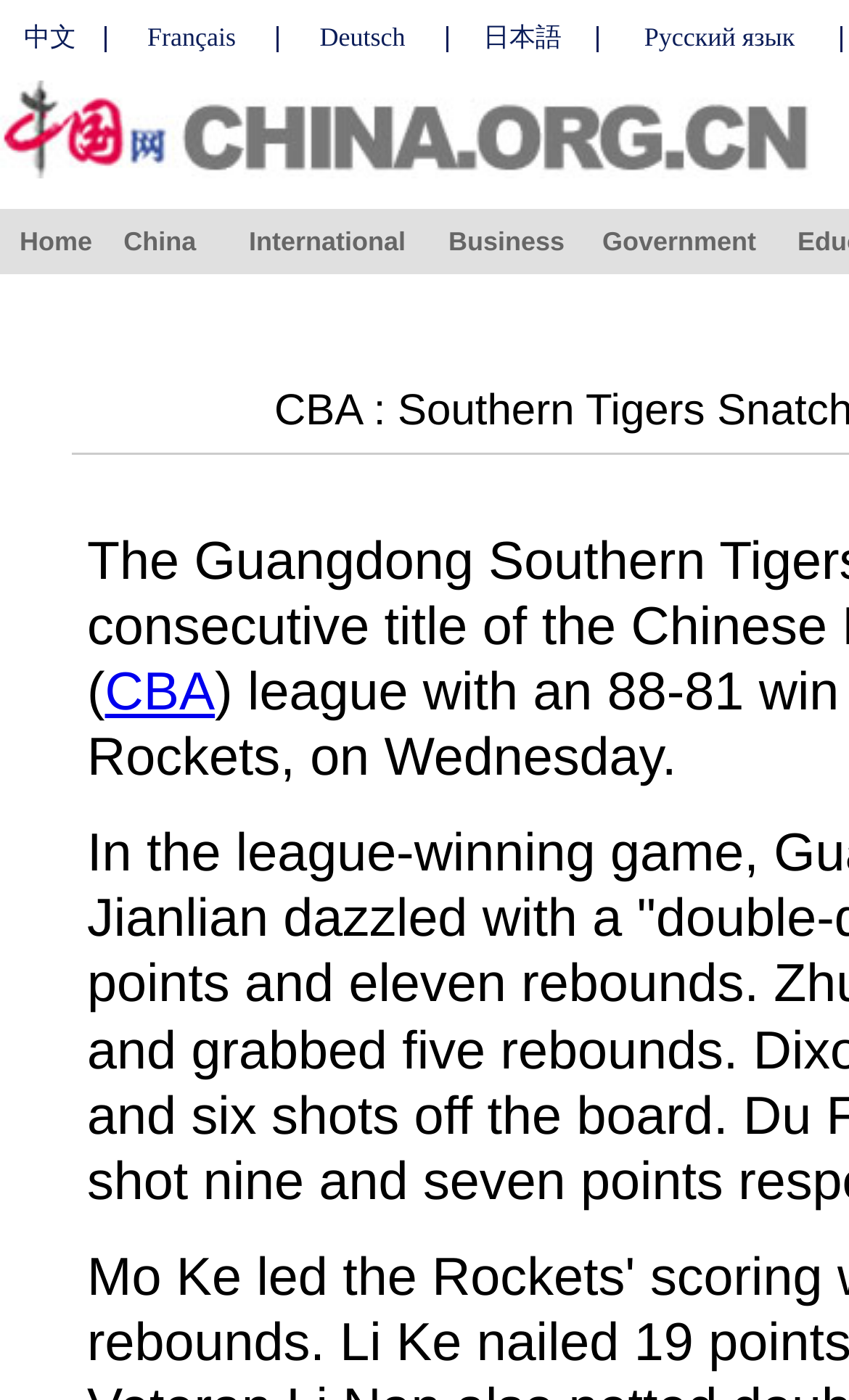Determine the coordinates of the bounding box that should be clicked to complete the instruction: "View International news". The coordinates should be represented by four float numbers between 0 and 1: [left, top, right, bottom].

[0.293, 0.162, 0.478, 0.183]